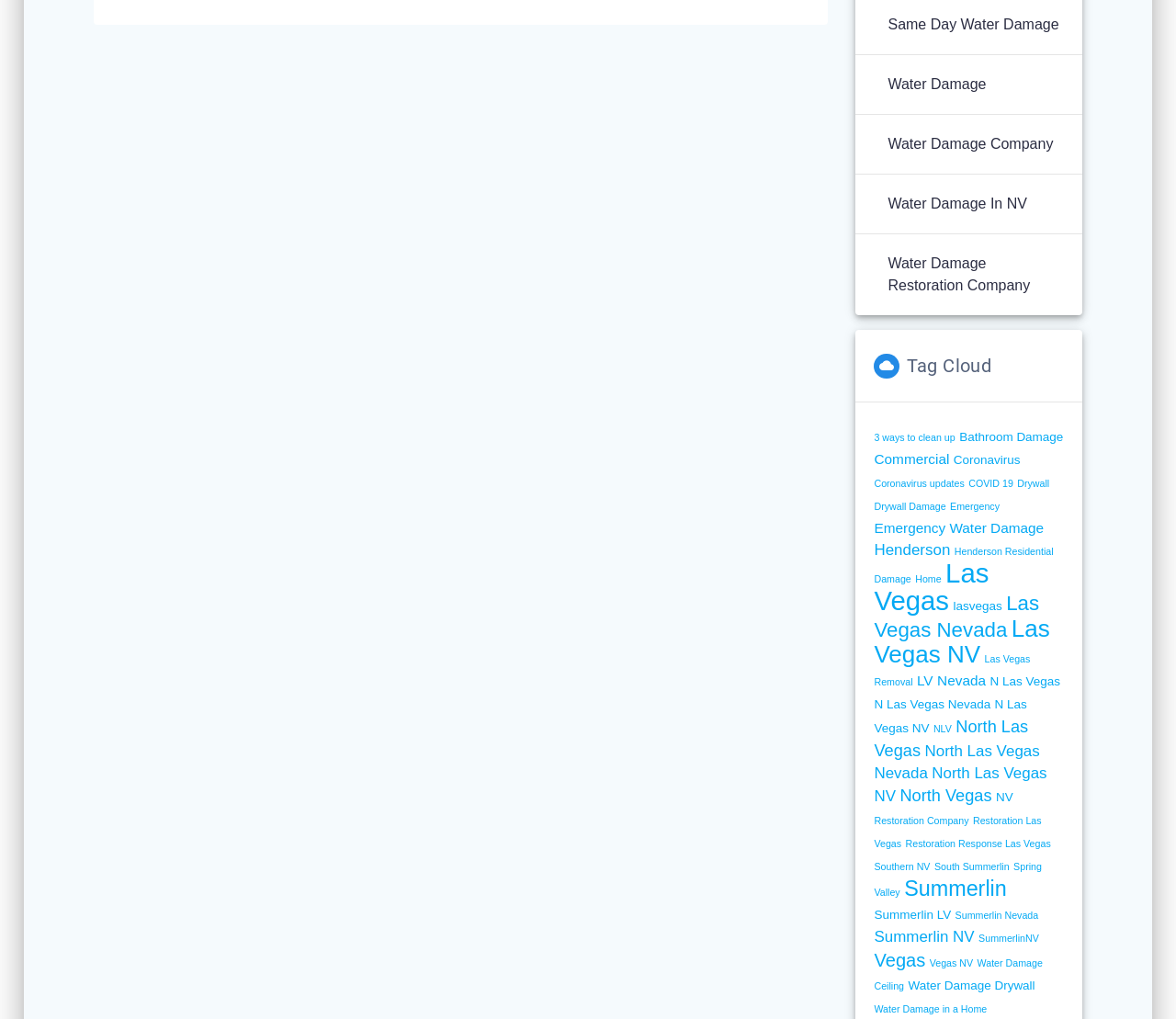Predict the bounding box for the UI component with the following description: "Water Damage in a Home".

[0.743, 0.966, 0.839, 0.977]